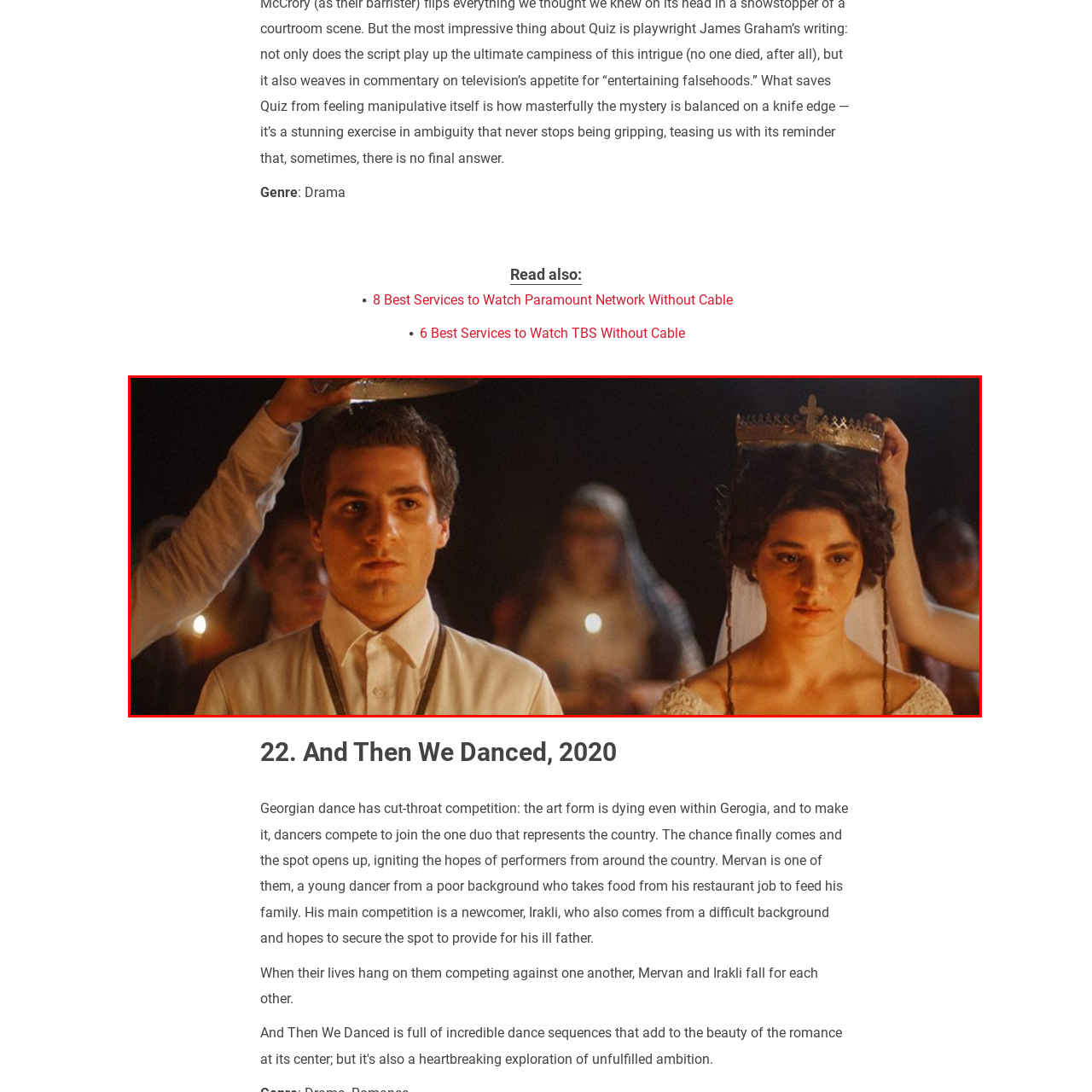Generate an elaborate caption for the image highlighted within the red boundary.

The image depicts a poignant moment from the film "And Then We Danced" (2020), showcasing a ceremonial scene filled with emotional weight. In the foreground, a young man stands expressionless, dressed in a formal shirt, as another figure delicately places a crown above his head. Beside him, a young woman, also in a formal attire that suggests a bridal or ceremonial role, gazes ahead with a mix of solemnity and introspection. Her light, flowing dress and intricately styled hair enhance the sense of formality and significance of the event. The background features dim lighting, punctuated by the flicker of candlelight, which illuminates the faces of participants, suggesting a gathering steeped in tradition and expectation. This moment hints at themes of competition and intimacy, echoing the film's exploration of the challenges faced by dancers in a fierce and intricate cultural landscape.